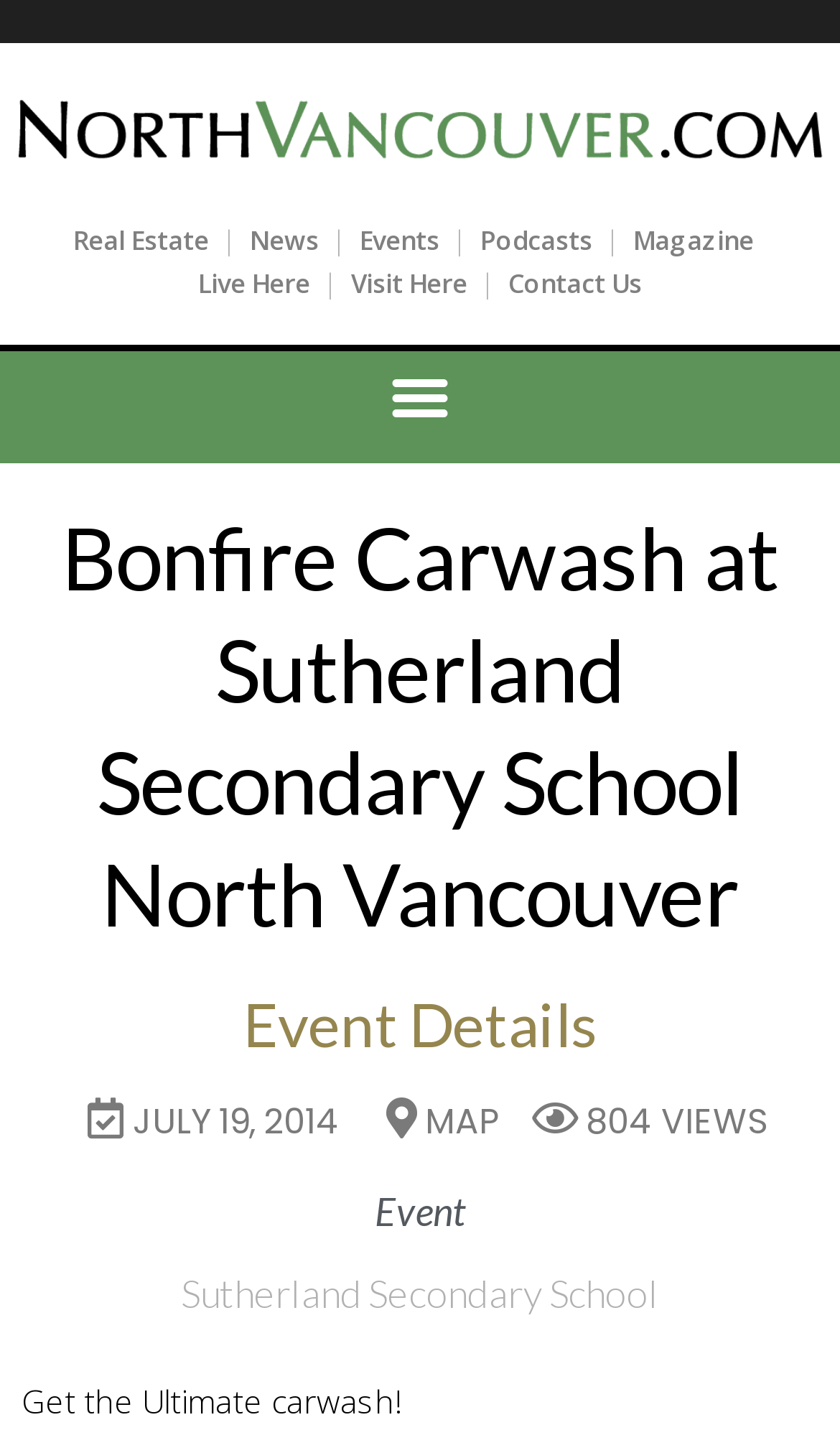Pinpoint the bounding box coordinates of the element you need to click to execute the following instruction: "Click on Real Estate". The bounding box should be represented by four float numbers between 0 and 1, in the format [left, top, right, bottom].

[0.087, 0.153, 0.249, 0.178]